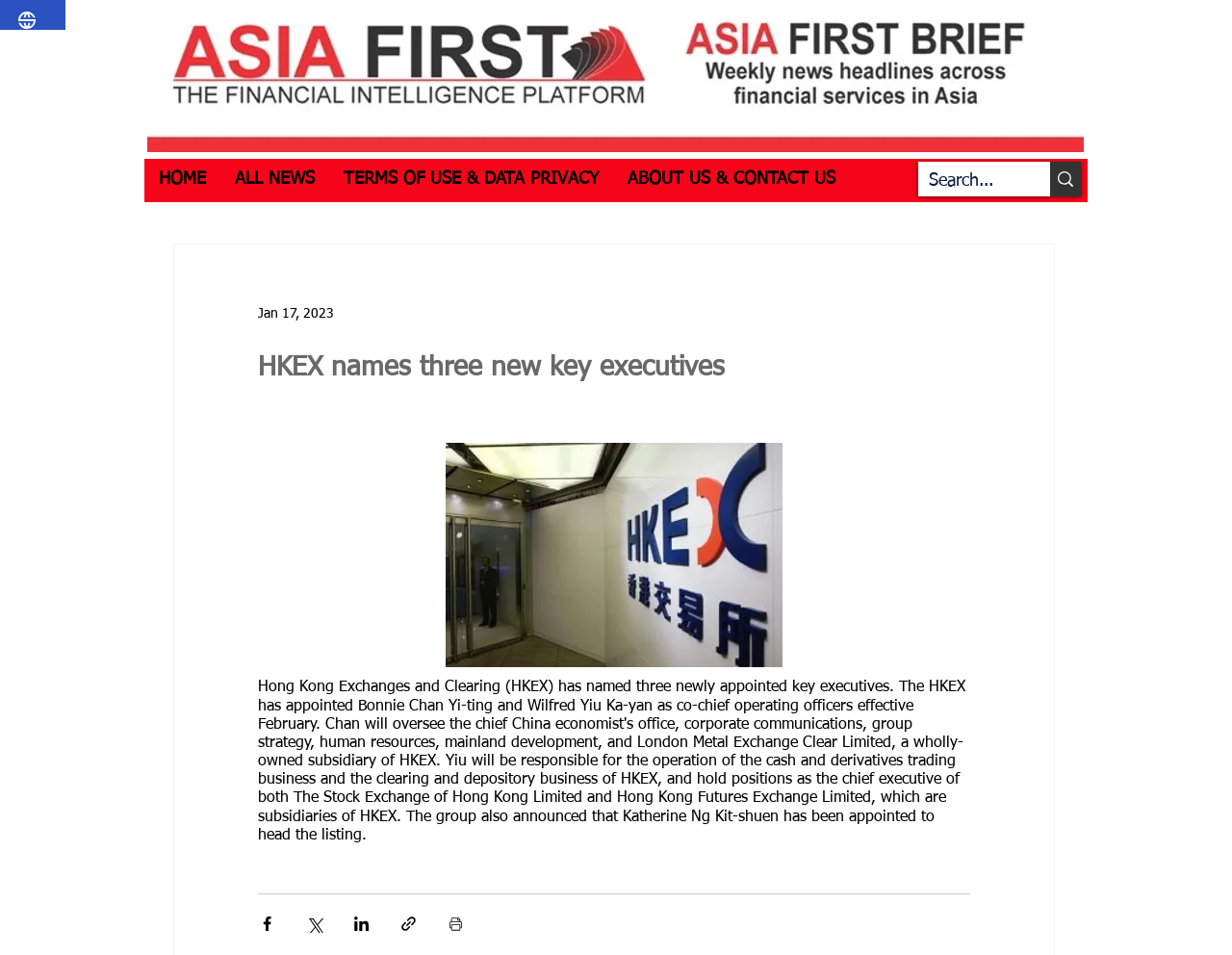How many images are used in the article?
Examine the webpage screenshot and provide an in-depth answer to the question.

I found one image used in the article, which is the Asia First Banner.jpg image located at the top of the page.